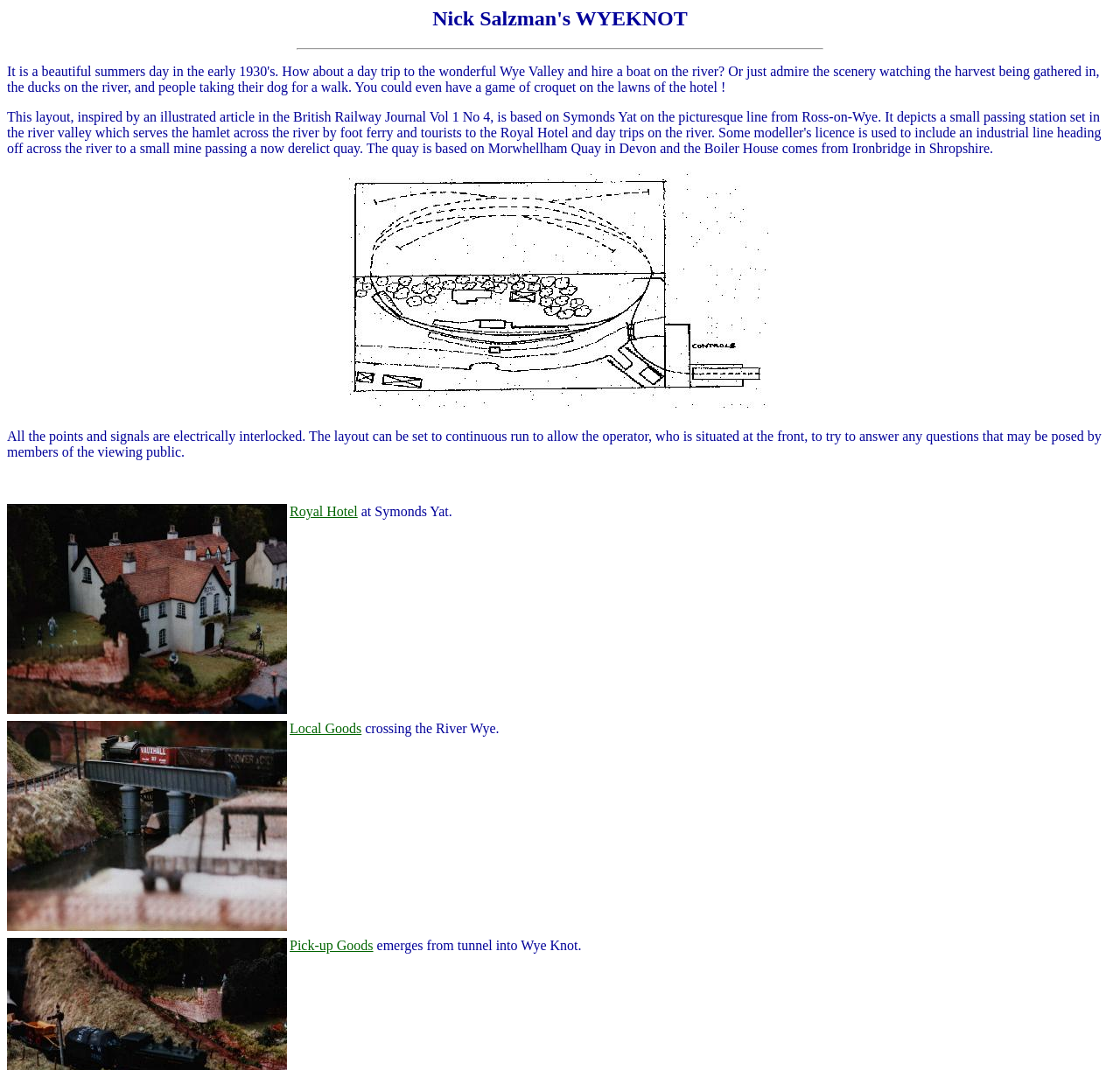Provide the bounding box coordinates for the specified HTML element described in this description: "Local Goods". The coordinates should be four float numbers ranging from 0 to 1, in the format [left, top, right, bottom].

[0.259, 0.674, 0.323, 0.688]